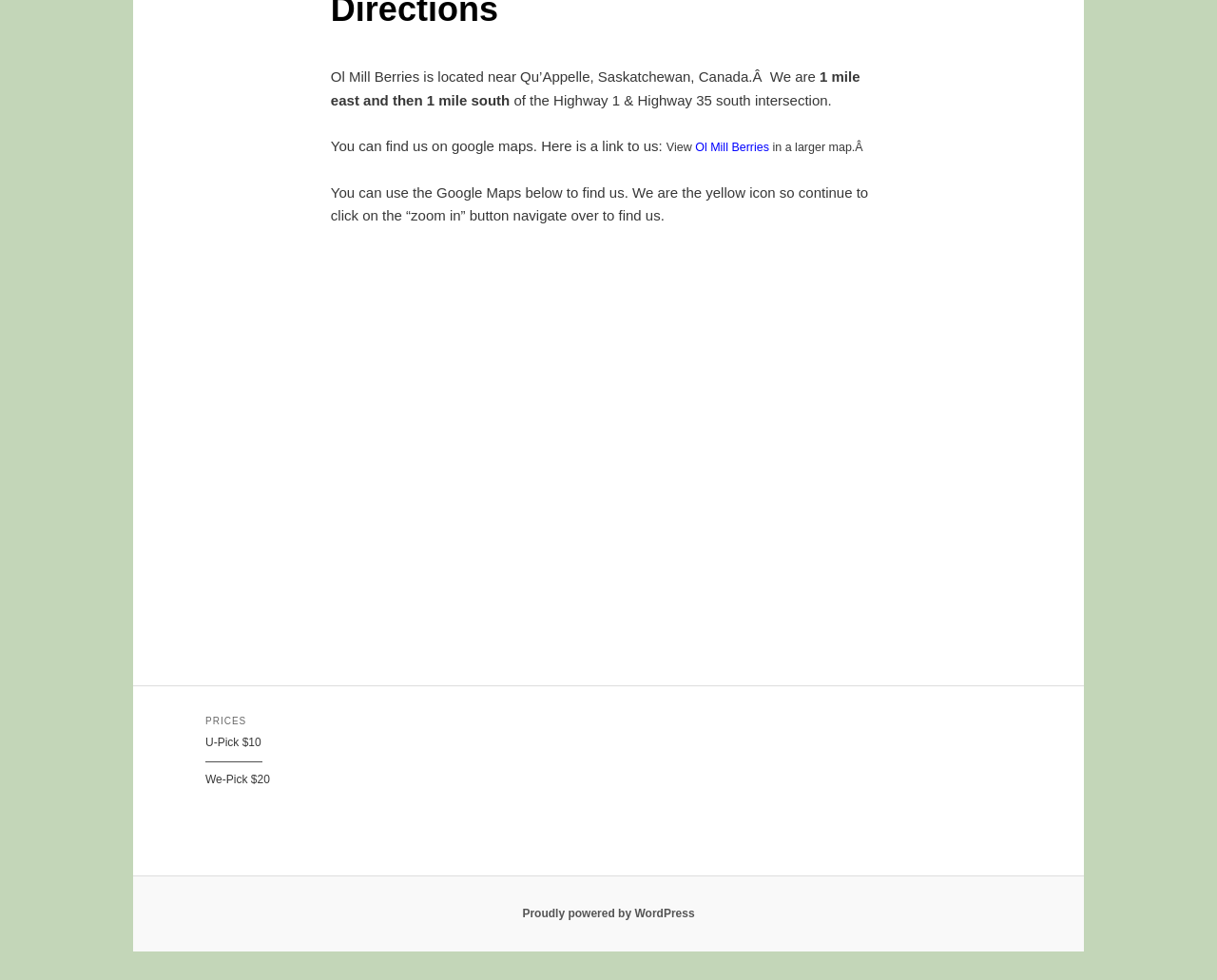Find the bounding box coordinates for the UI element that matches this description: "Ol Mill Berries".

[0.571, 0.144, 0.632, 0.157]